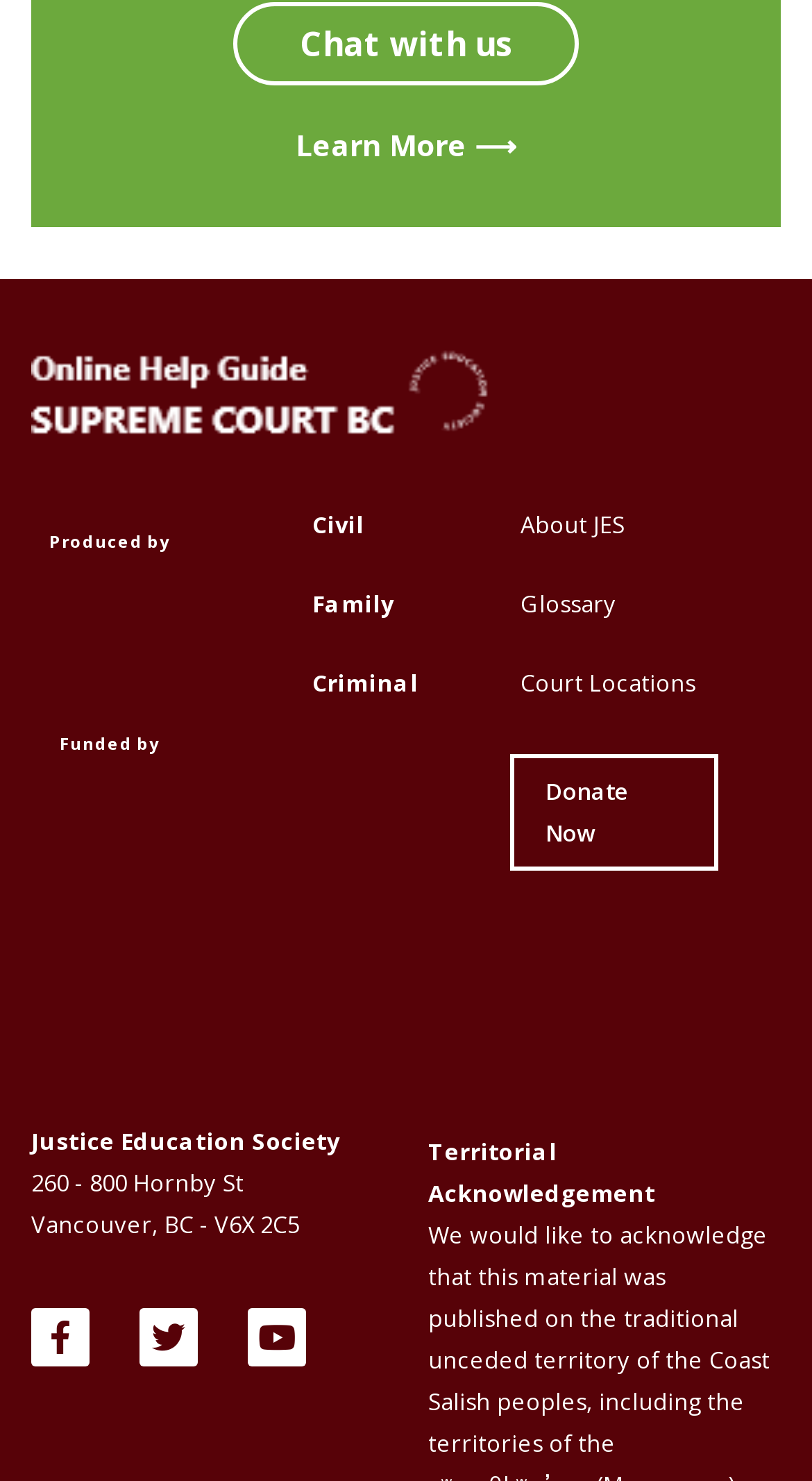Please identify the coordinates of the bounding box that should be clicked to fulfill this instruction: "Chat with us".

[0.287, 0.001, 0.713, 0.057]